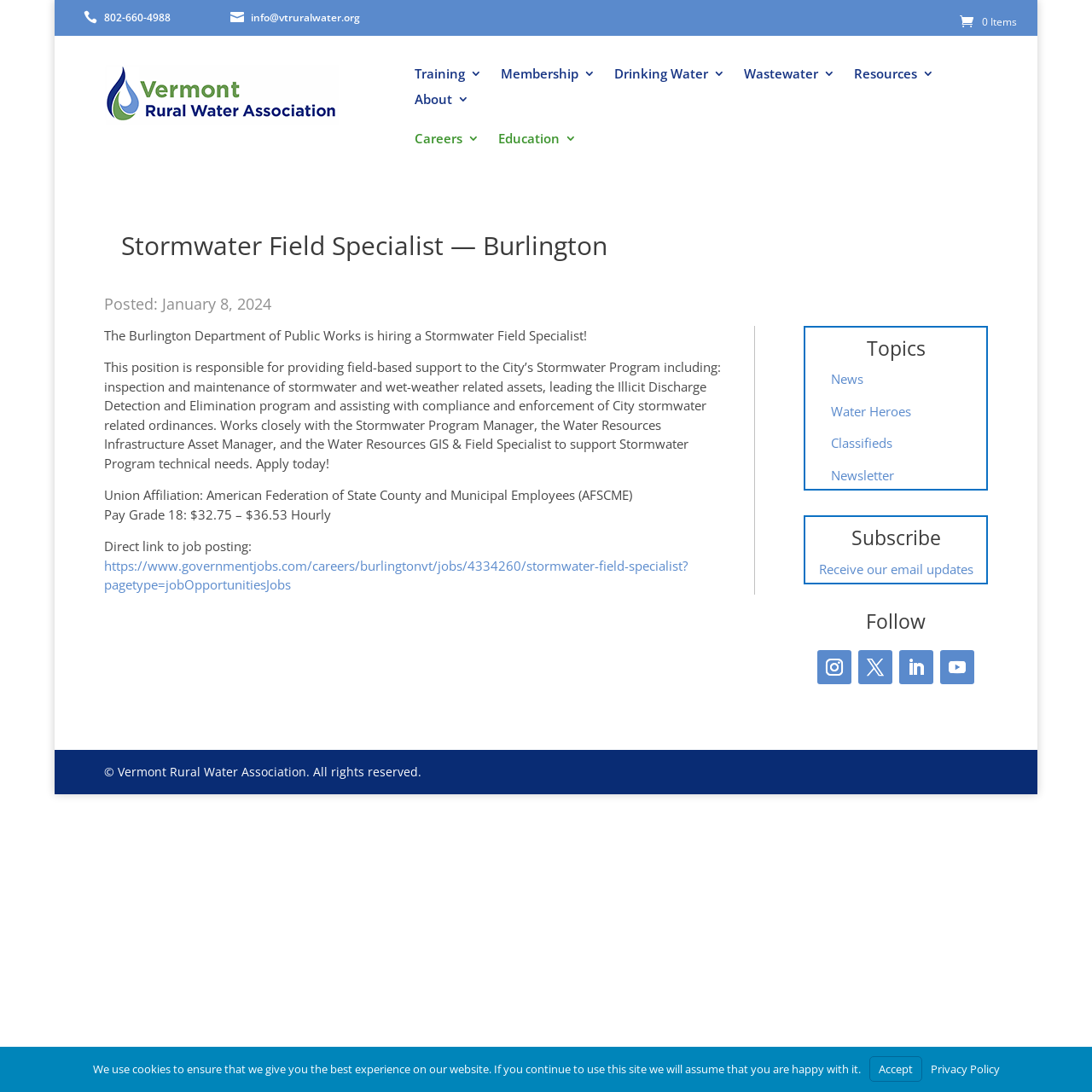For the element described, predict the bounding box coordinates as (top-left x, top-left y, bottom-right x, bottom-right y). All values should be between 0 and 1. Element description: Best easy clean degreasers

None